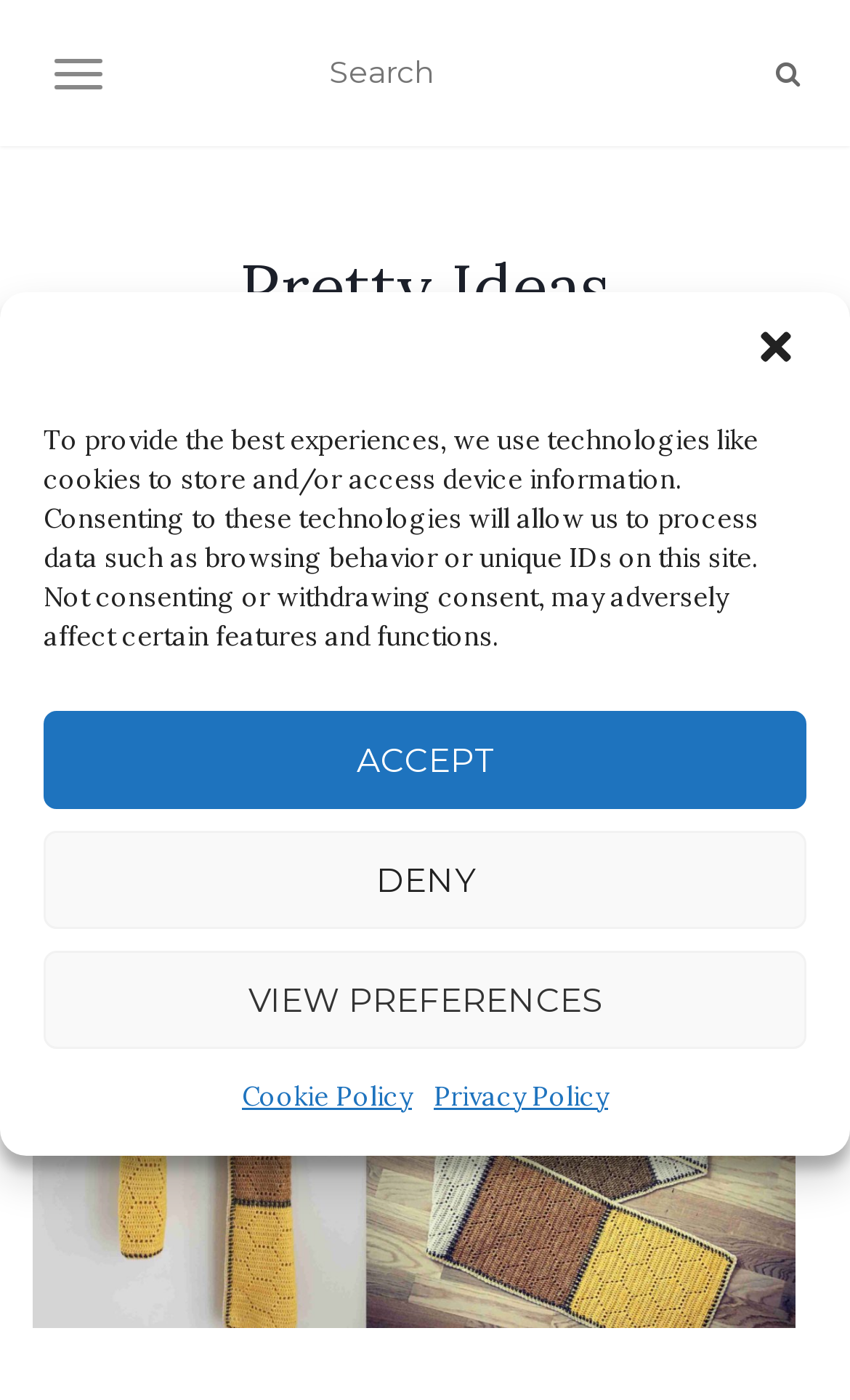Determine the bounding box coordinates of the region I should click to achieve the following instruction: "search for something". Ensure the bounding box coordinates are four float numbers between 0 and 1, i.e., [left, top, right, bottom].

[0.382, 0.028, 0.892, 0.075]